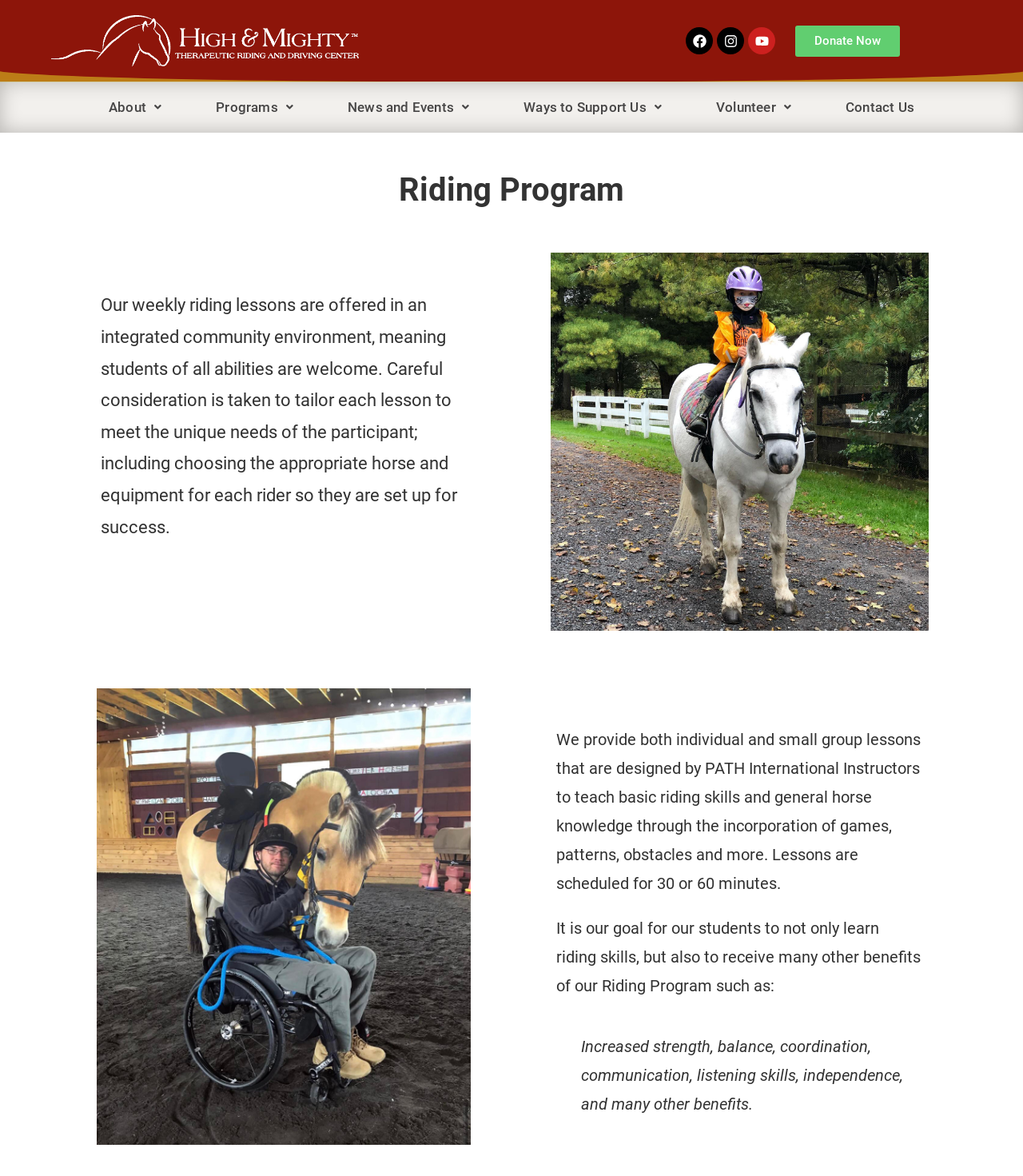What is the goal of the Riding Program?
Give a thorough and detailed response to the question.

The StaticText element at [0.544, 0.781, 0.9, 0.847] states that the goal of the Riding Program is not only to teach riding skills but also to provide many other benefits, such as increased strength, balance, coordination, communication, listening skills, independence, and more.